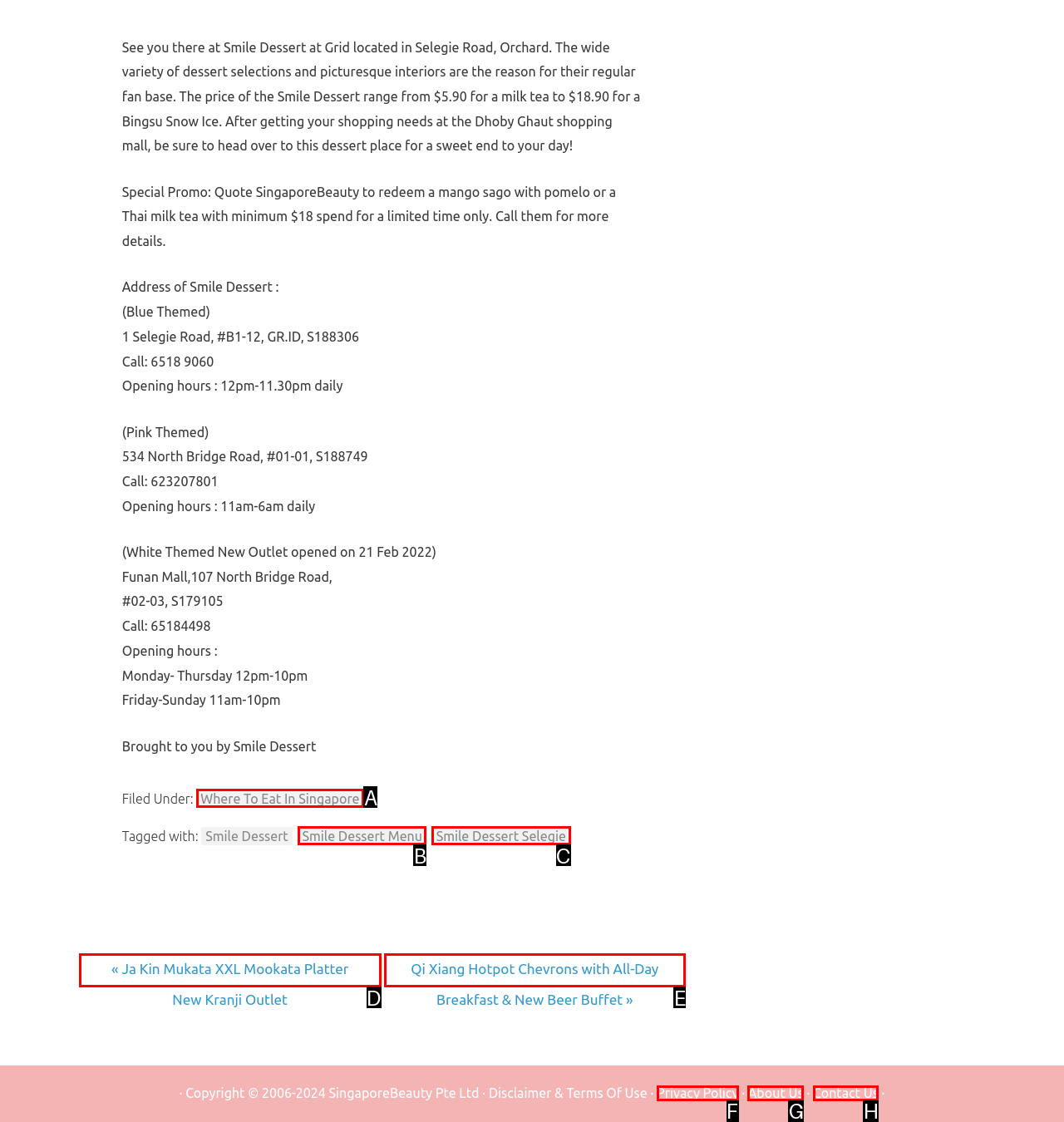For the task: Go to 'Smile Dessert Selegie', identify the HTML element to click.
Provide the letter corresponding to the right choice from the given options.

C